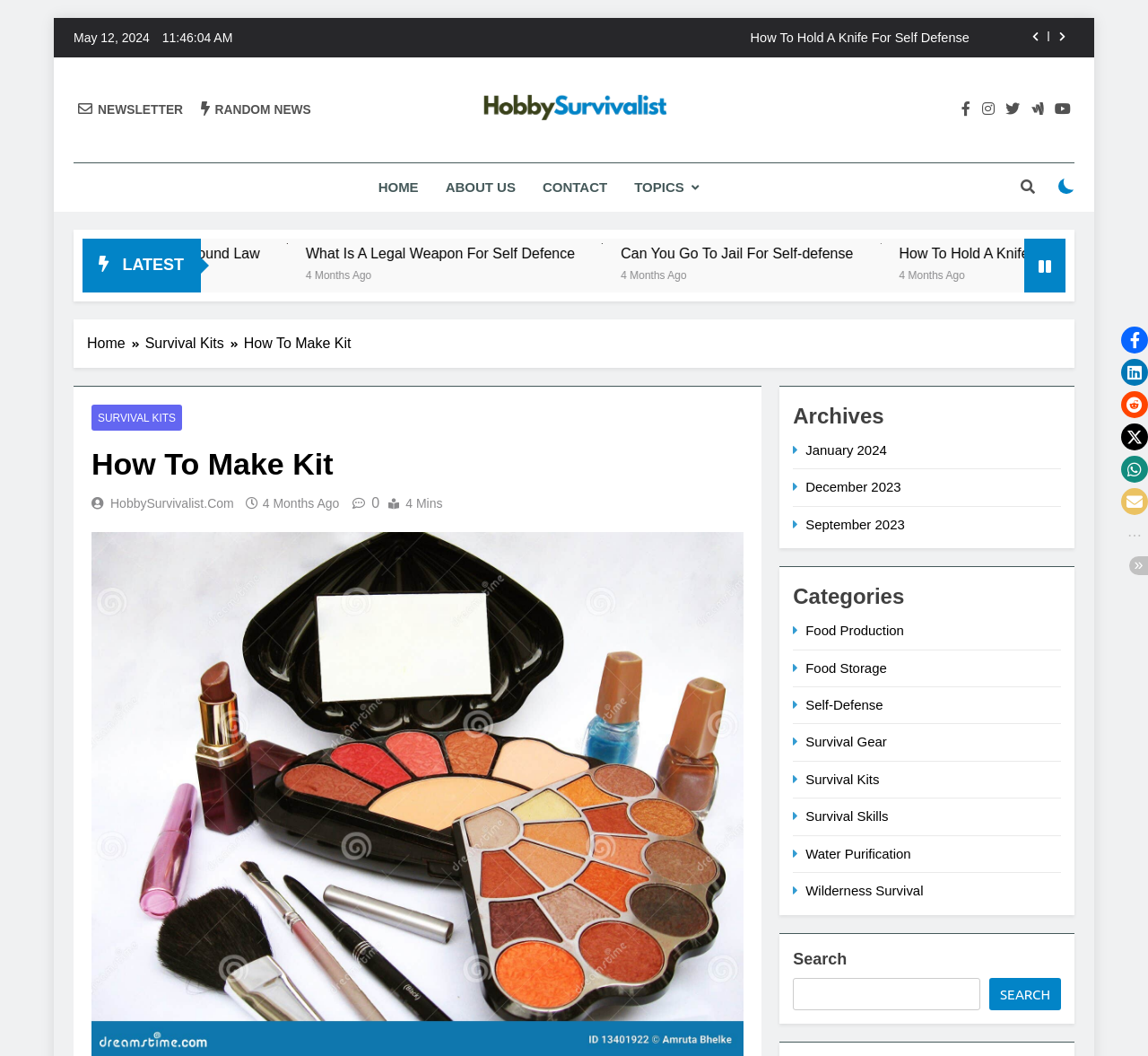Write an extensive caption that covers every aspect of the webpage.

The webpage is about HobbySurvivalist.com, a website focused on survival and prepping. At the top, there is a navigation bar with links to "HOME", "ABOUT US", "CONTACT", and "TOPICS" with an icon. Below this, there is a section with the website's logo and a tagline "Become an expert prepper and survivalist". 

On the left side, there is a sidebar with links to "NEWSLETTER", "RANDOM NEWS", and a section with the title "LATEST" followed by three articles with images, titles, and timestamps. The articles are about self-defense and survival kits.

In the main content area, there is a breadcrumb navigation showing the current page's path: "Home > Survival Kits > How To Make Kit". The title "How To Make Kit" is followed by a section with links to "SURVIVAL KITS", the website's name, and a timestamp. Below this, there is a short article with a "4 Mins" read time indicator.

On the right side, there is another sidebar with sections for "Archives" with links to past months, "Categories" with links to various topics like food production, self-defense, and survival gear, and a search bar.

At the bottom, there are social media sharing buttons for Facebook, LinkedIn, Reddit, Twitter, Whatsapp, and Email.